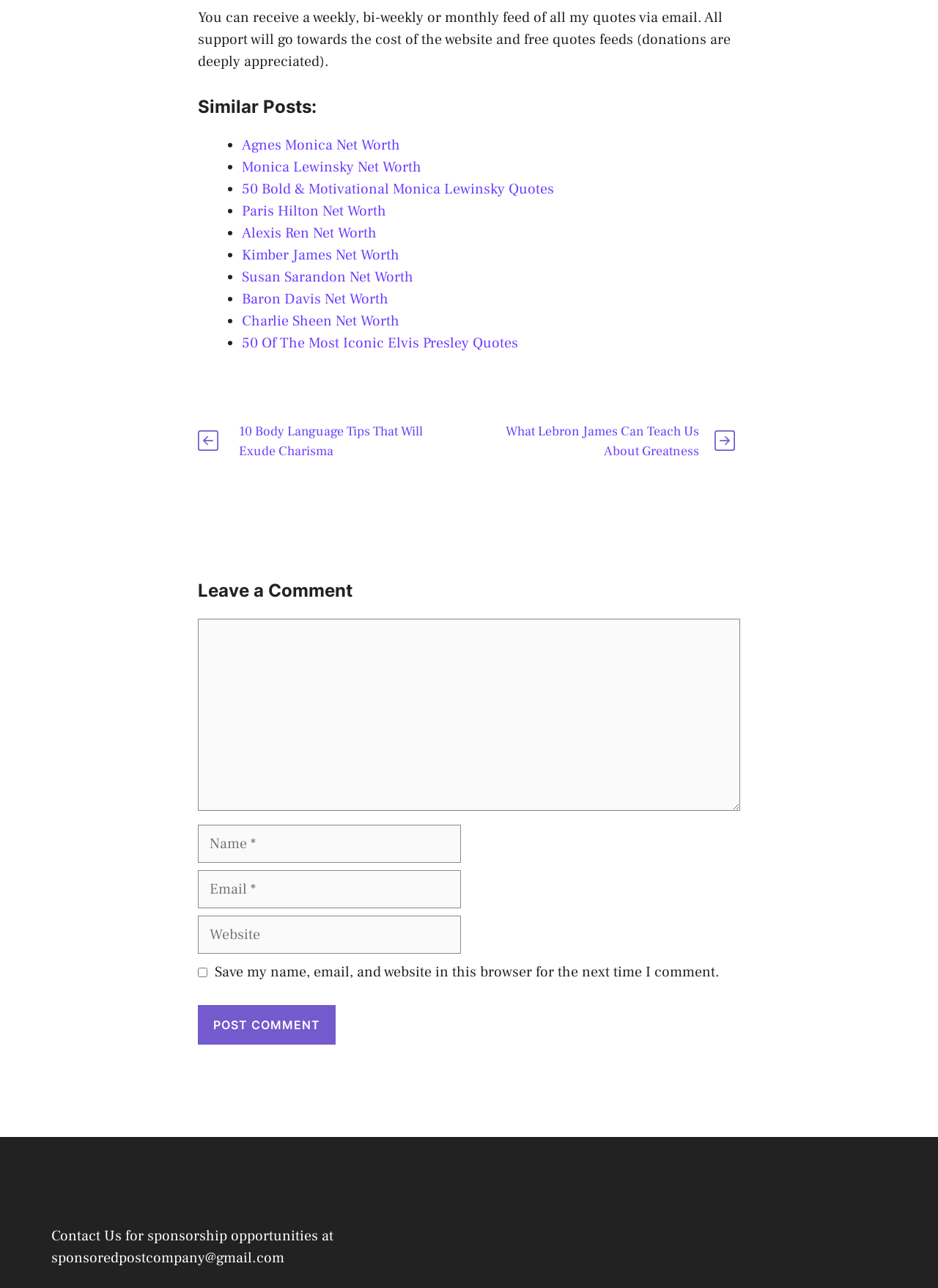Find the bounding box of the element with the following description: "sponsoredpostcompany@gmail.com". The coordinates must be four float numbers between 0 and 1, formatted as [left, top, right, bottom].

[0.055, 0.969, 0.303, 0.984]